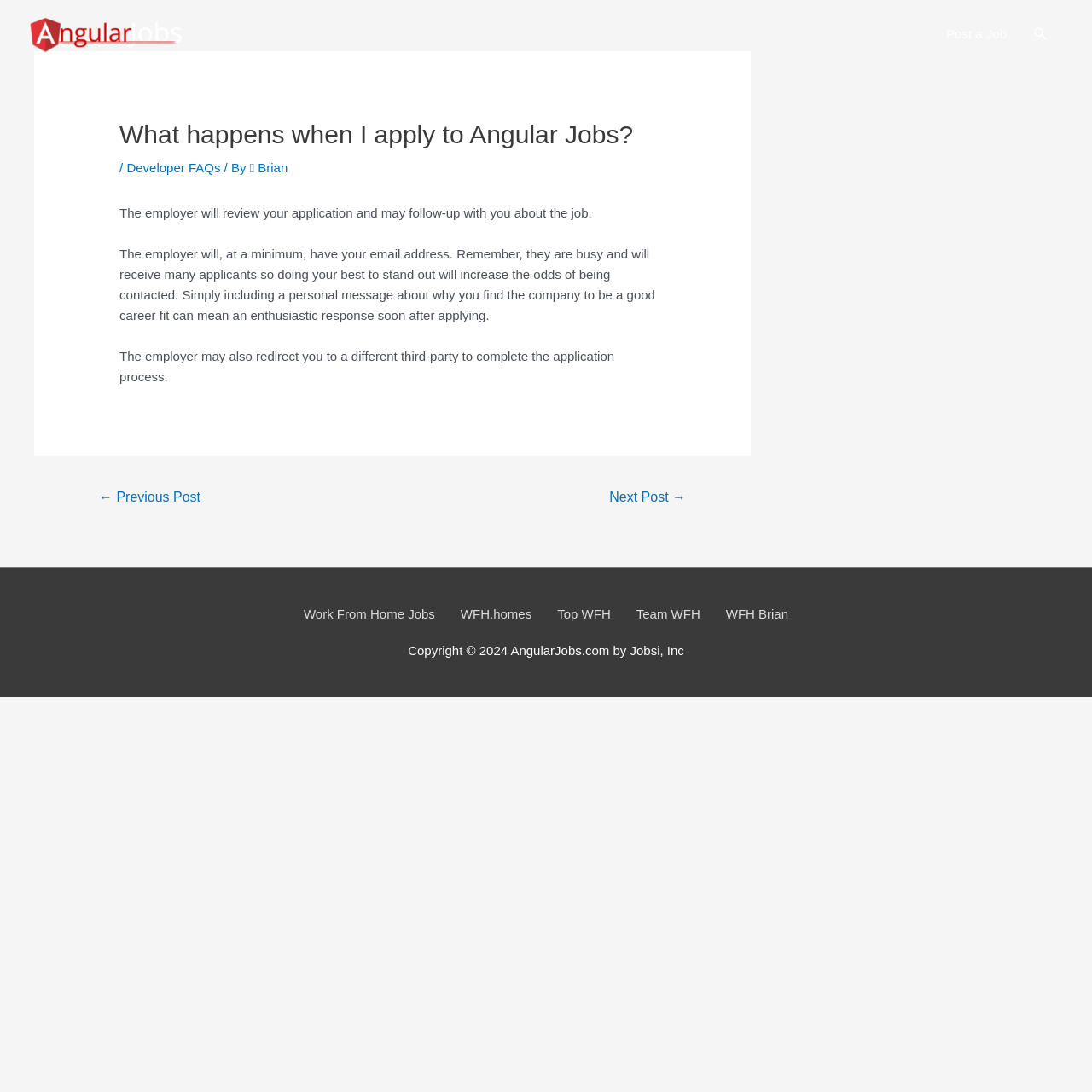Please look at the image and answer the question with a detailed explanation: What is the recommended approach to increase the chances of being contacted?

The webpage suggests that including a personal message about why the applicant finds the company to be a good career fit can increase the chances of being contacted by the employer. This implies that a personalized approach can make the applicant stand out from others.